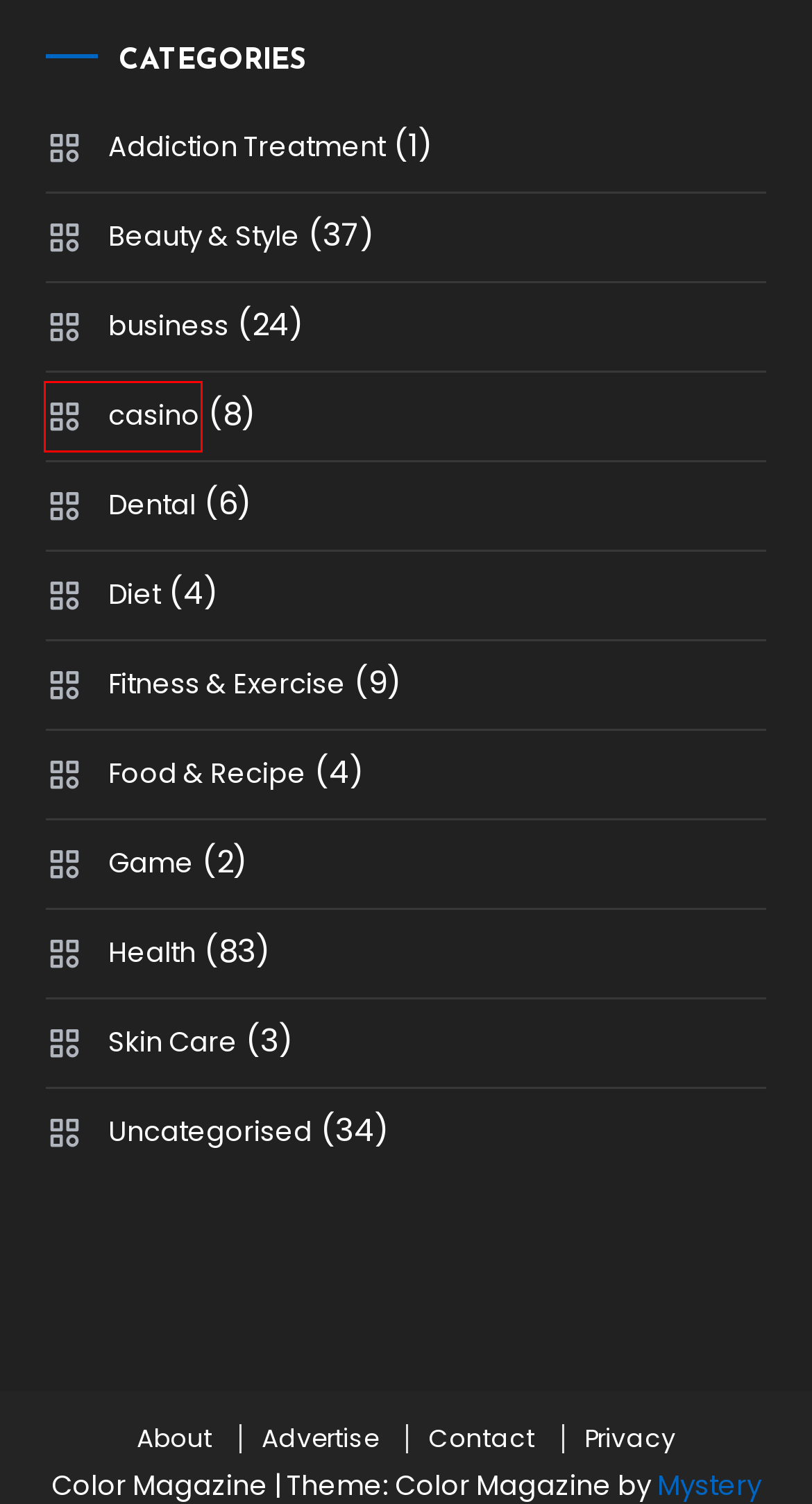Given a webpage screenshot featuring a red rectangle around a UI element, please determine the best description for the new webpage that appears after the element within the bounding box is clicked. The options are:
A. Uncategorised – University Fitness Center
B. casino – University Fitness Center
C. Fitness & Exercise – University Fitness Center
D. Health – University Fitness Center
E. Addiction Treatment – University Fitness Center
F. Contact - University Fitness Center
G. Beauty & Style – University Fitness Center
H. Food & Recipe – University Fitness Center

B